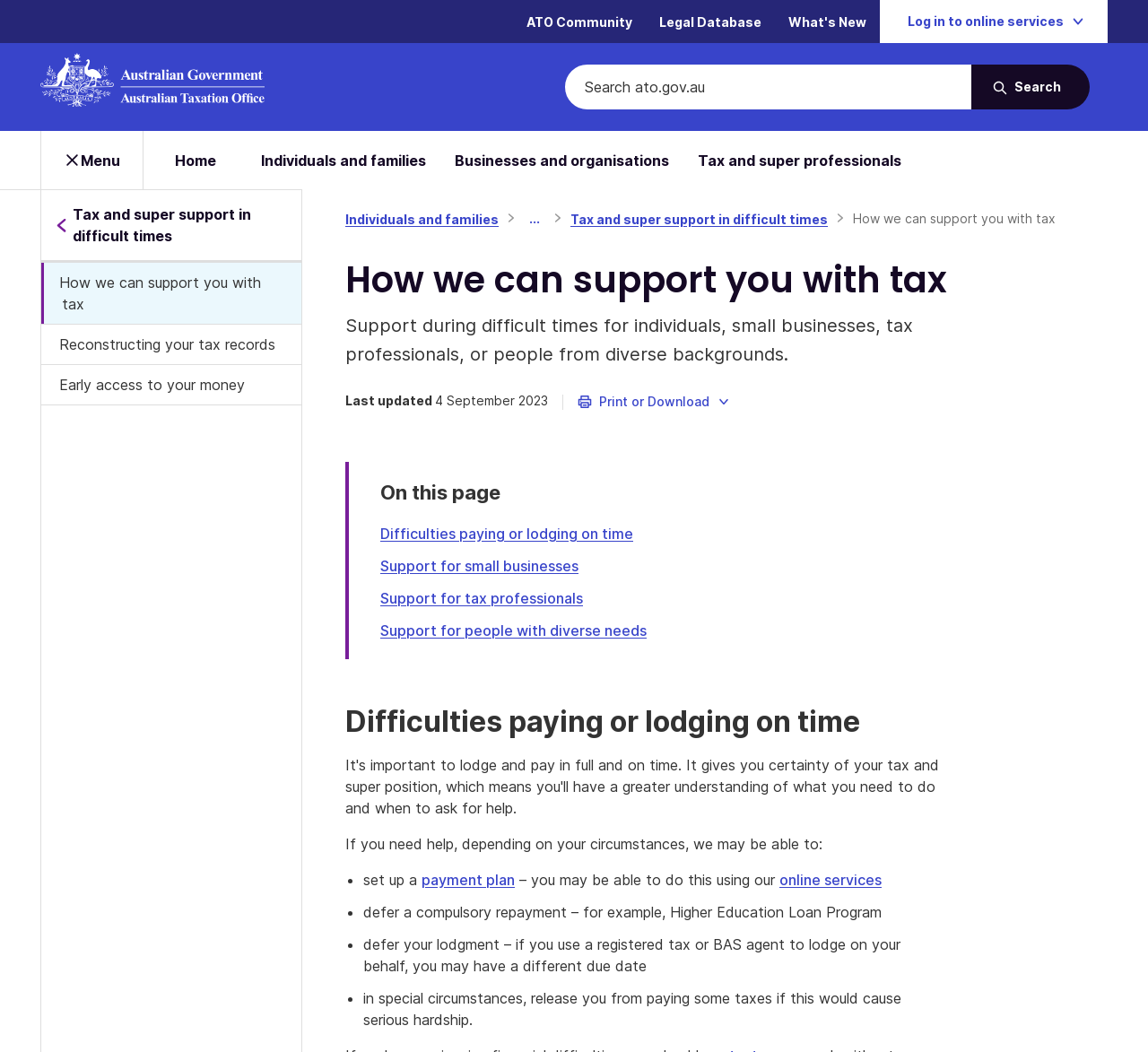Using the given description, provide the bounding box coordinates formatted as (top-left x, top-left y, bottom-right x, bottom-right y), with all values being floating point numbers between 0 and 1. Description: Expand this list...

[0.456, 0.197, 0.475, 0.219]